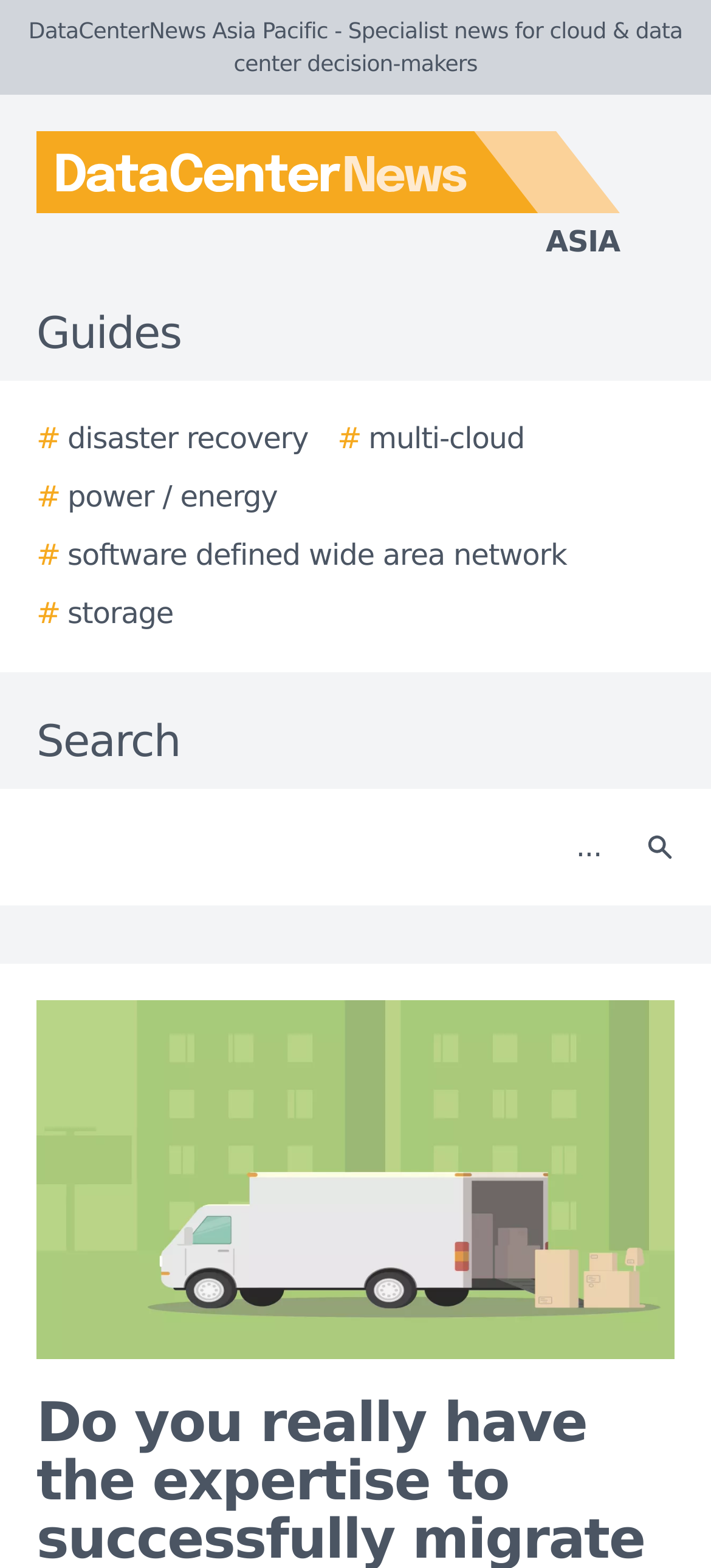Can you find the bounding box coordinates of the area I should click to execute the following instruction: "Click the 'Add to cart' button"?

None